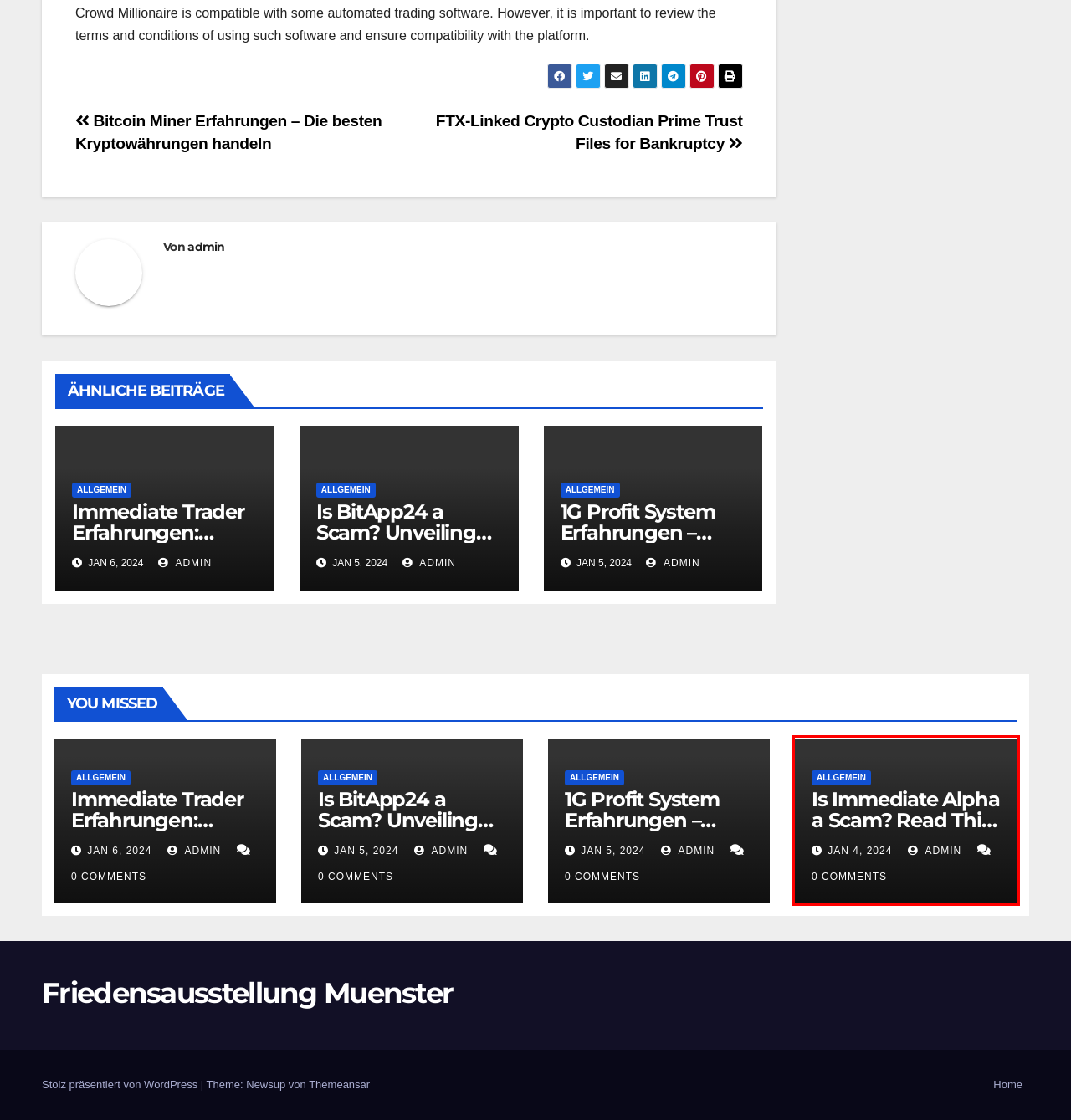Using the screenshot of a webpage with a red bounding box, pick the webpage description that most accurately represents the new webpage after the element inside the red box is clicked. Here are the candidates:
A. Februar 2021 – Friedensausstellung Muenster
B. August 2023 – Friedensausstellung Muenster
C. Premium & Free WordPress Themes | ThemeAnsar
D. FTX-Linked Crypto Custodian Prime Trust Files for Bankruptcy – Friedensausstellung Muenster
E. Bitcoin Miner Erfahrungen – Die besten Kryptowährungen handeln – Friedensausstellung Muenster
F. Dezember 2023 – Friedensausstellung Muenster
G. August 2021 – Friedensausstellung Muenster
H. Is Immediate Alpha a Scam? Read This Review Before Investing! – Friedensausstellung Muenster

H